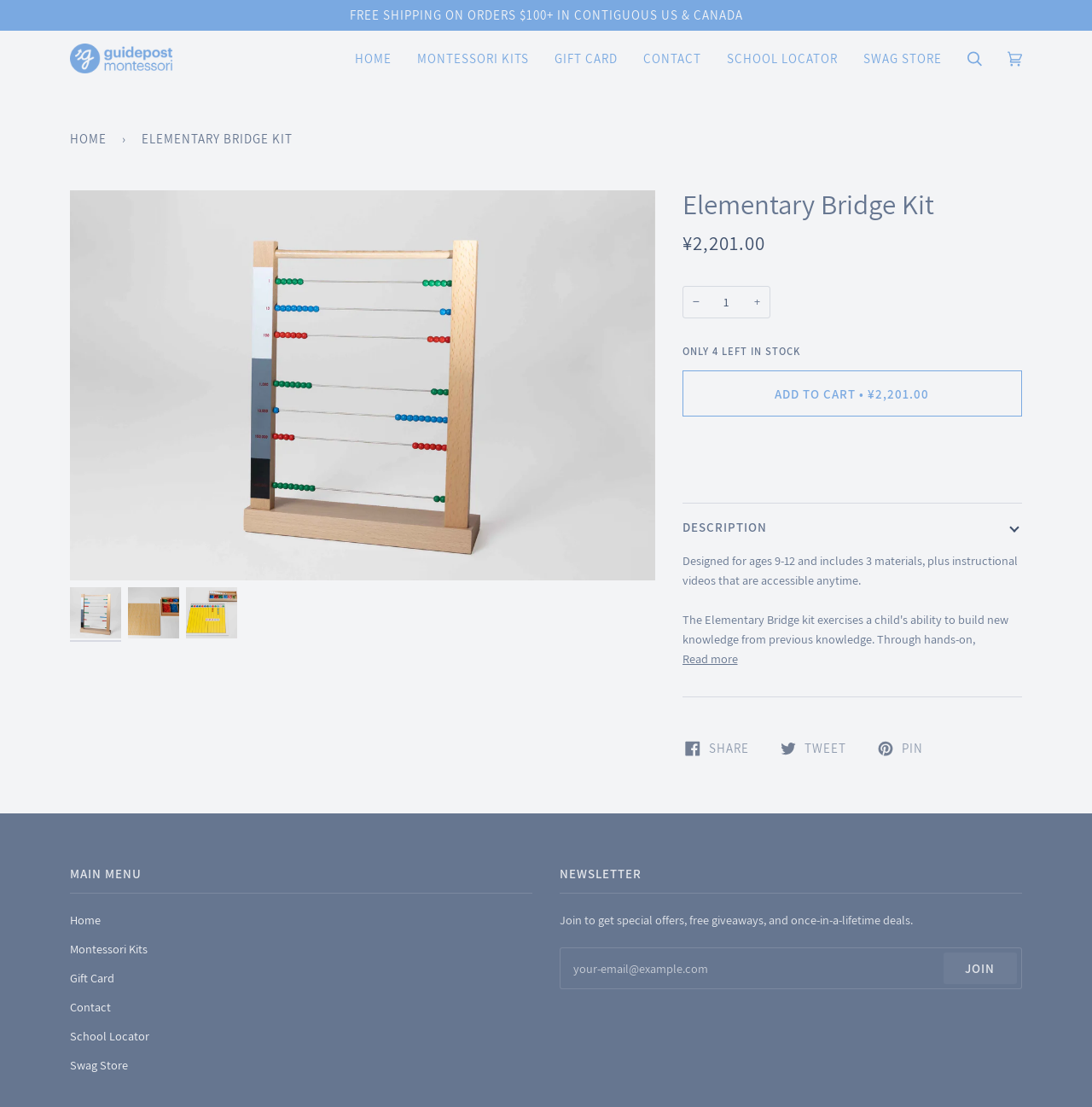Locate the bounding box coordinates of the clickable region to complete the following instruction: "Zoom in the product image."

[0.554, 0.479, 0.6, 0.525]